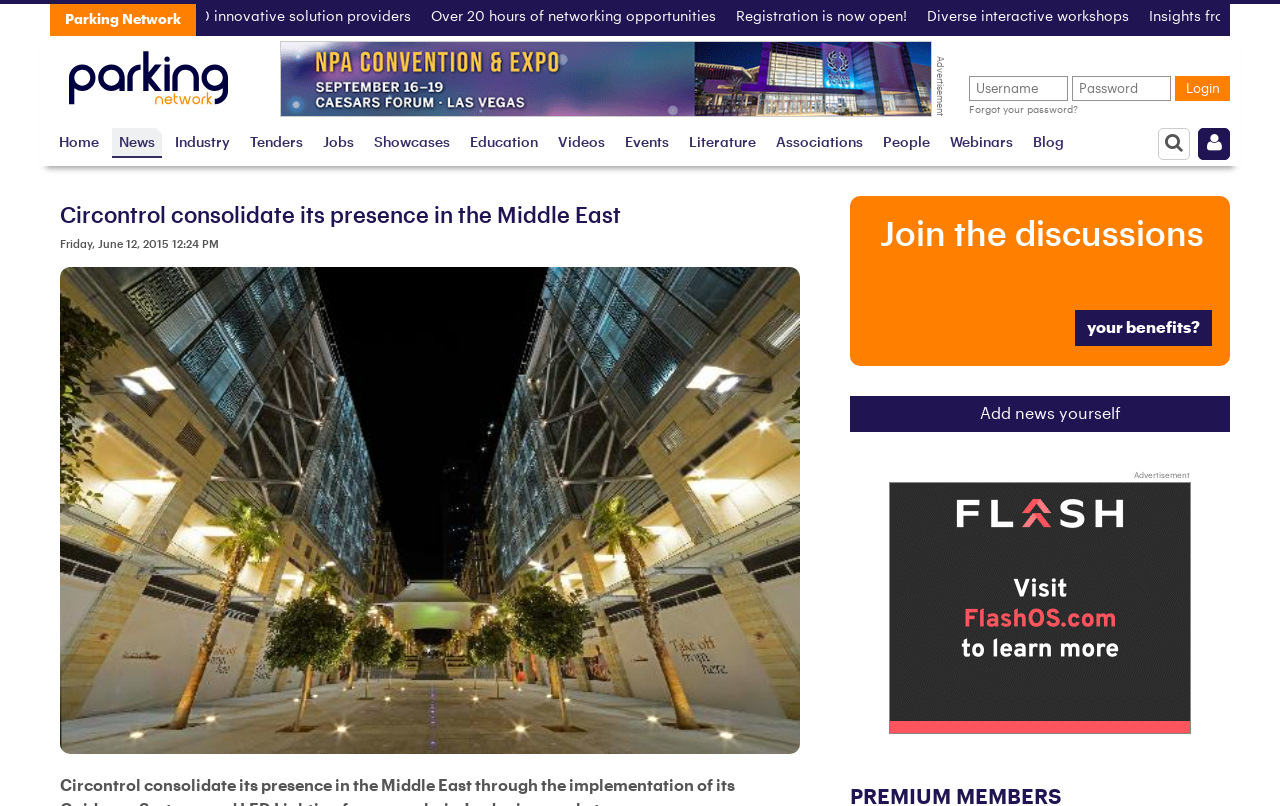Please find and generate the text of the main heading on the webpage.

Circontrol consolidate its presence in the Middle East